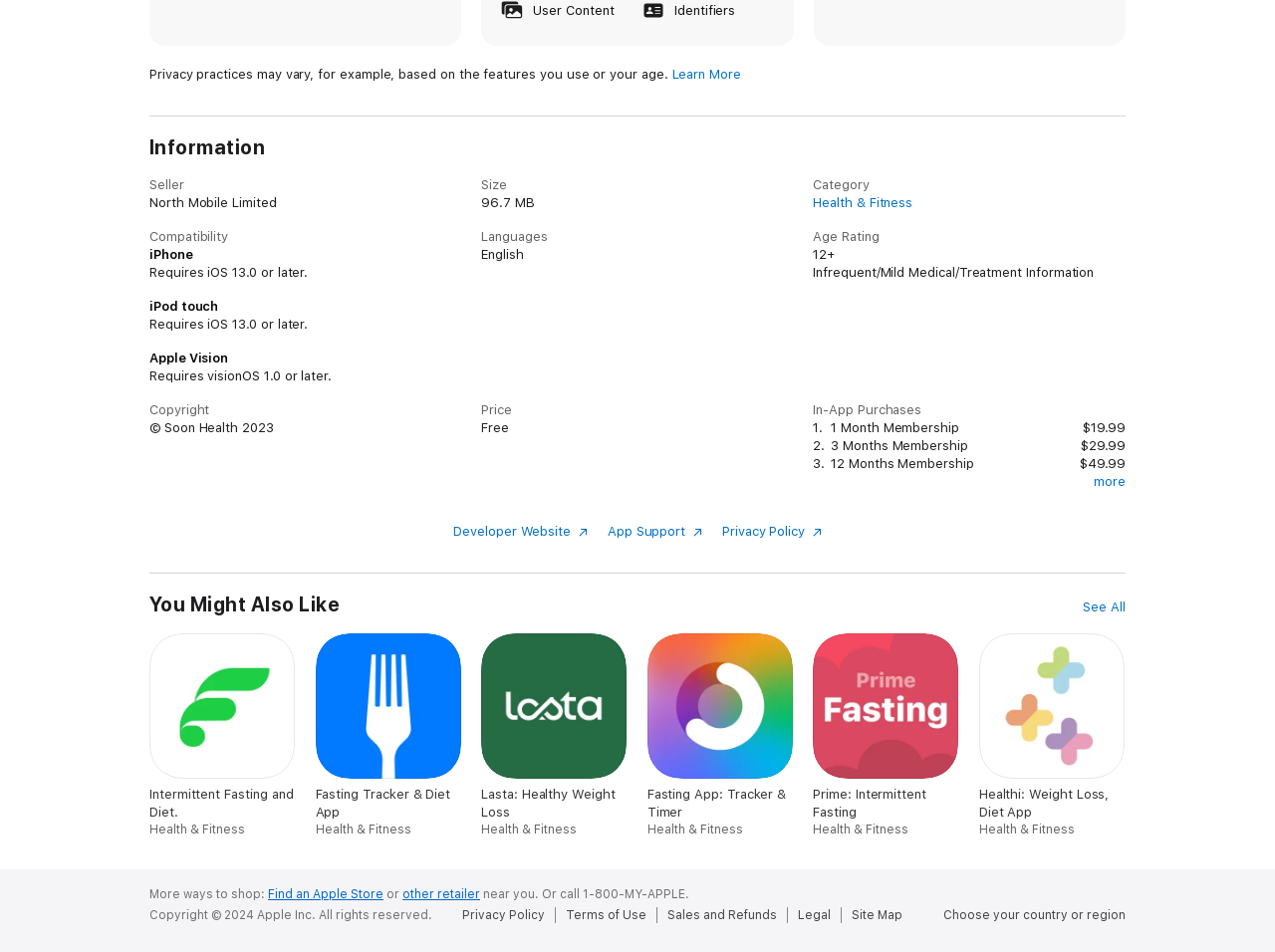What is the name of the seller?
Examine the image and give a concise answer in one word or a short phrase.

North Mobile Limited